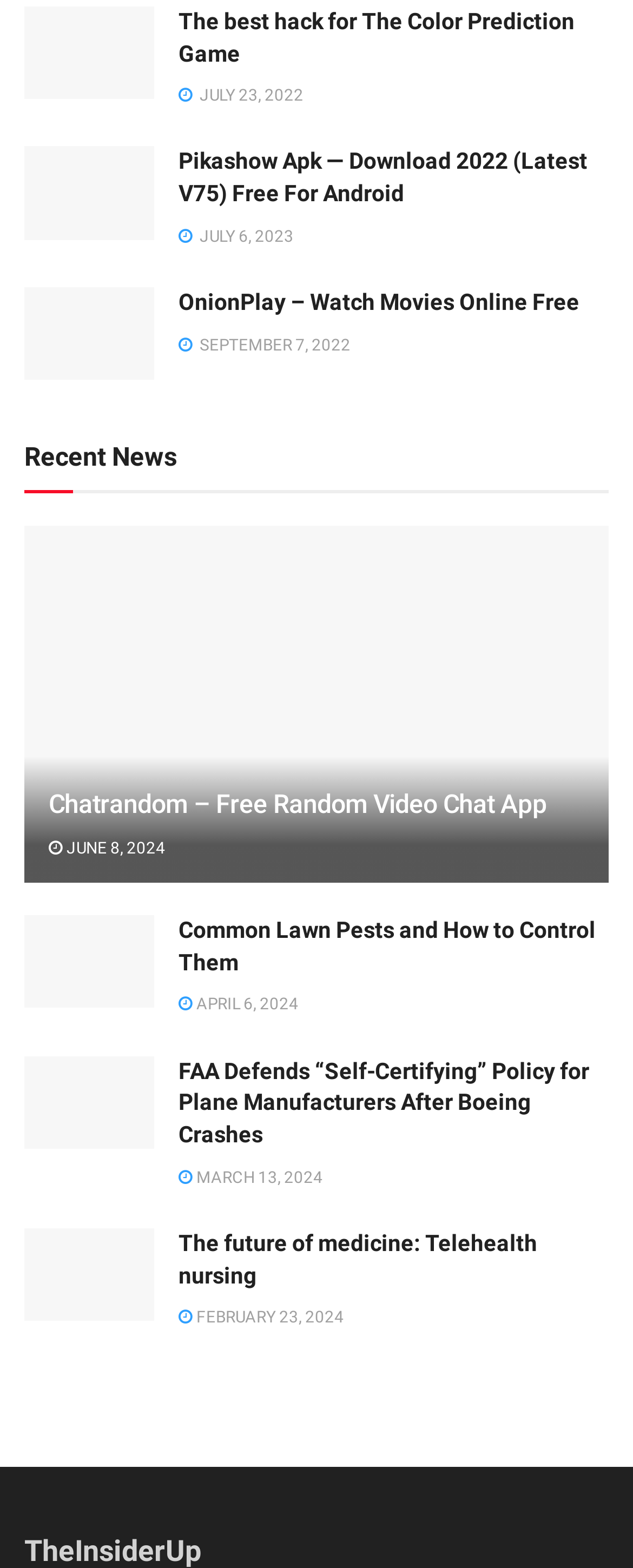Determine the bounding box coordinates for the clickable element to execute this instruction: "Go to the 'HOME' page". Provide the coordinates as four float numbers between 0 and 1, i.e., [left, top, right, bottom].

None